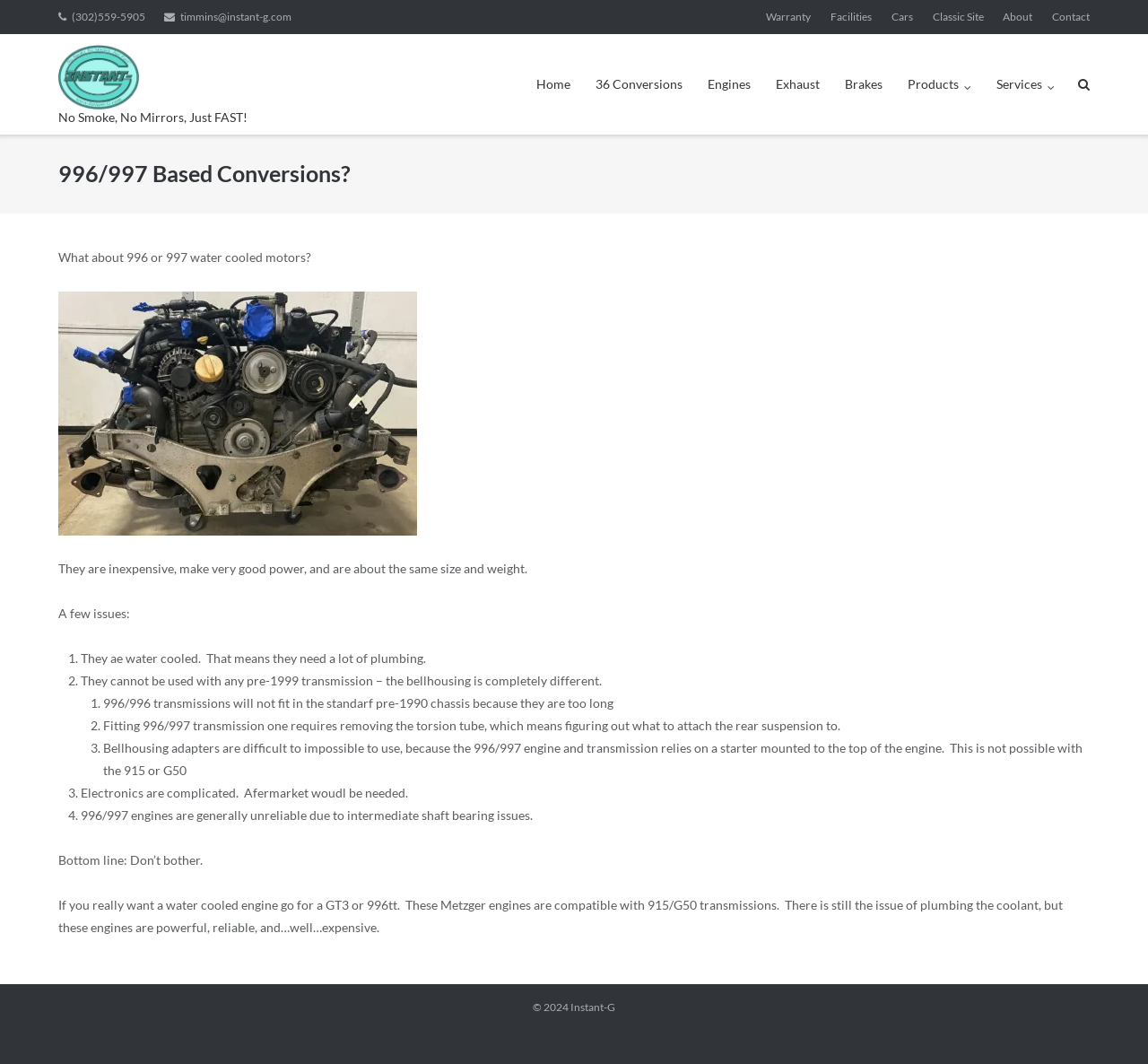Please give the bounding box coordinates of the area that should be clicked to fulfill the following instruction: "Click the 'Instant-G Logo'". The coordinates should be in the format of four float numbers from 0 to 1, i.e., [left, top, right, bottom].

[0.051, 0.042, 0.121, 0.103]